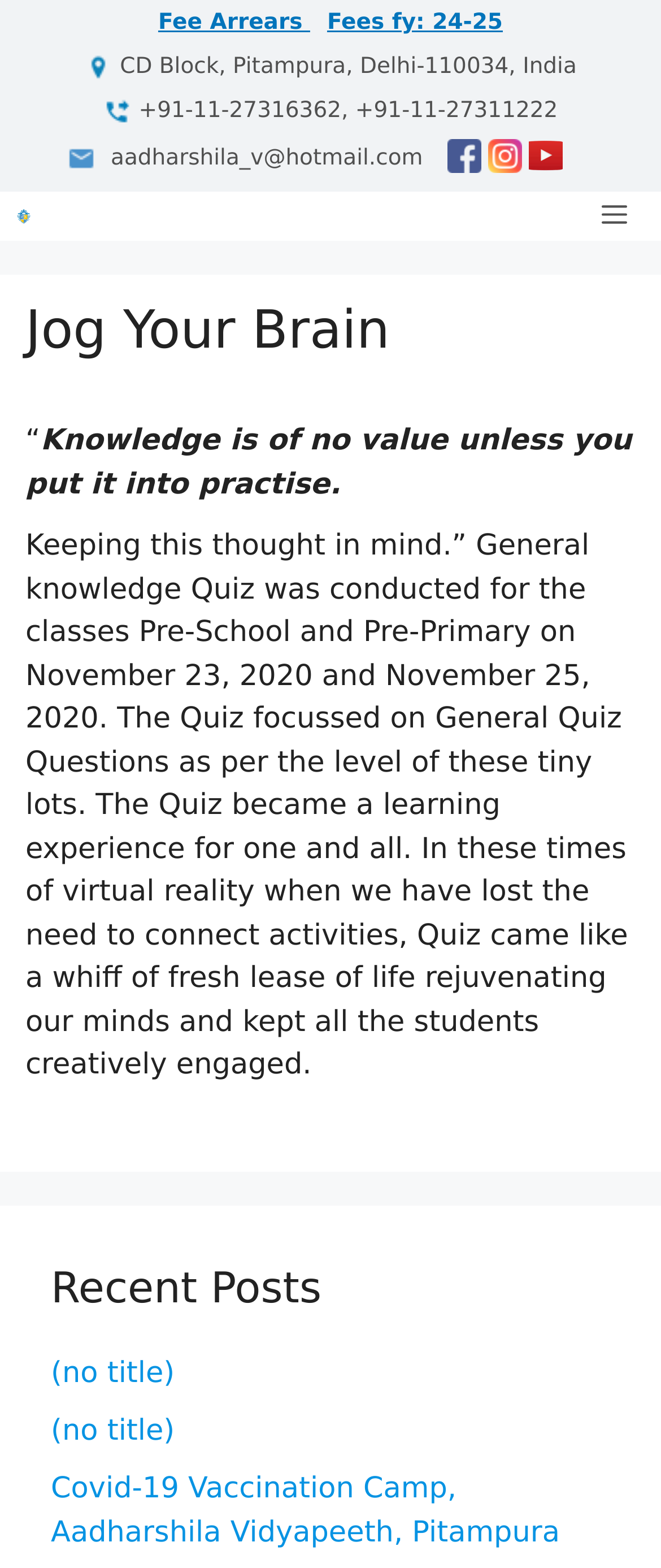Can you extract the primary headline text from the webpage?

Jog Your Brain